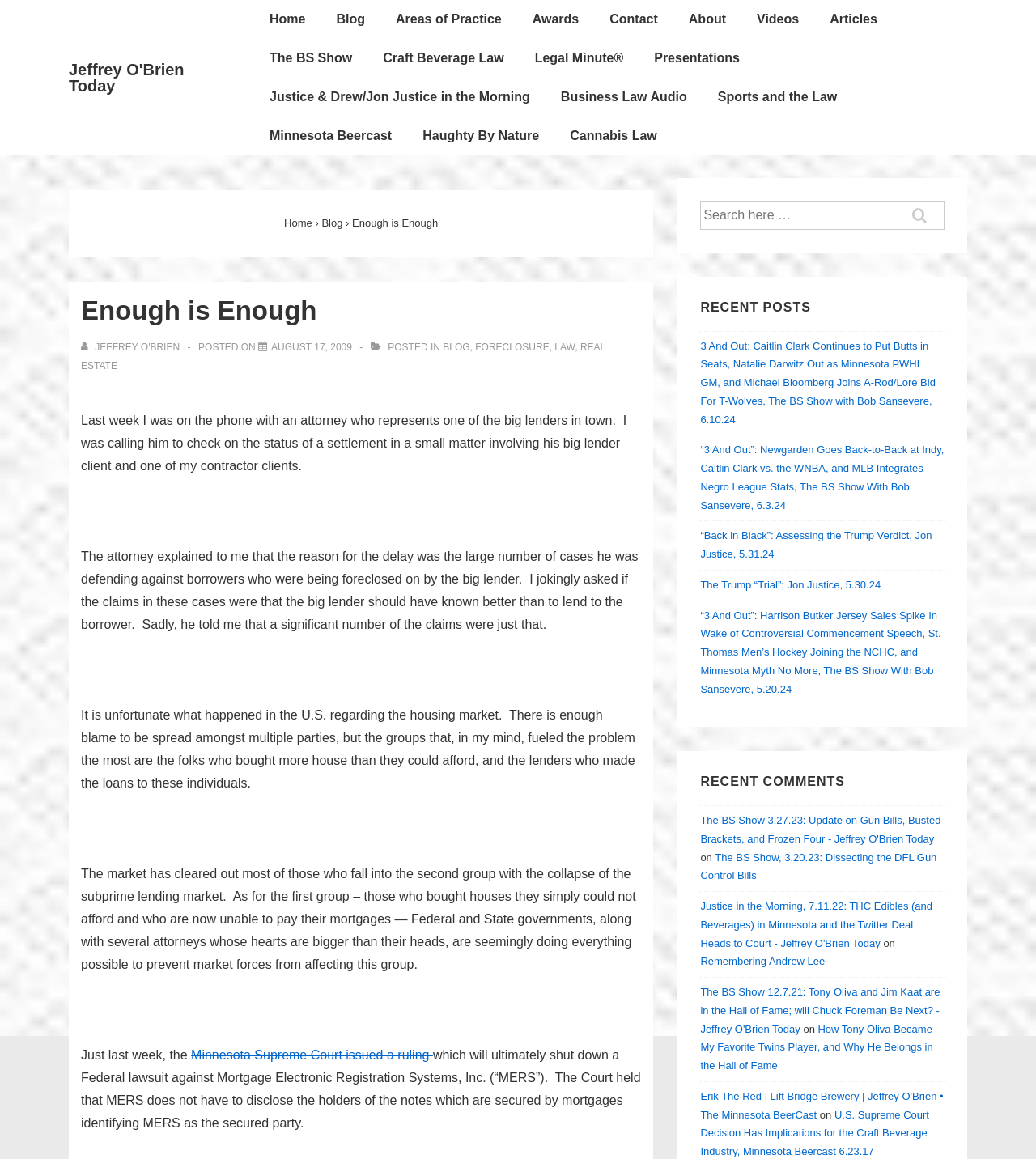Please determine the bounding box coordinates of the element to click on in order to accomplish the following task: "Read the article 'Enough is Enough'". Ensure the coordinates are four float numbers ranging from 0 to 1, i.e., [left, top, right, bottom].

[0.34, 0.187, 0.423, 0.198]